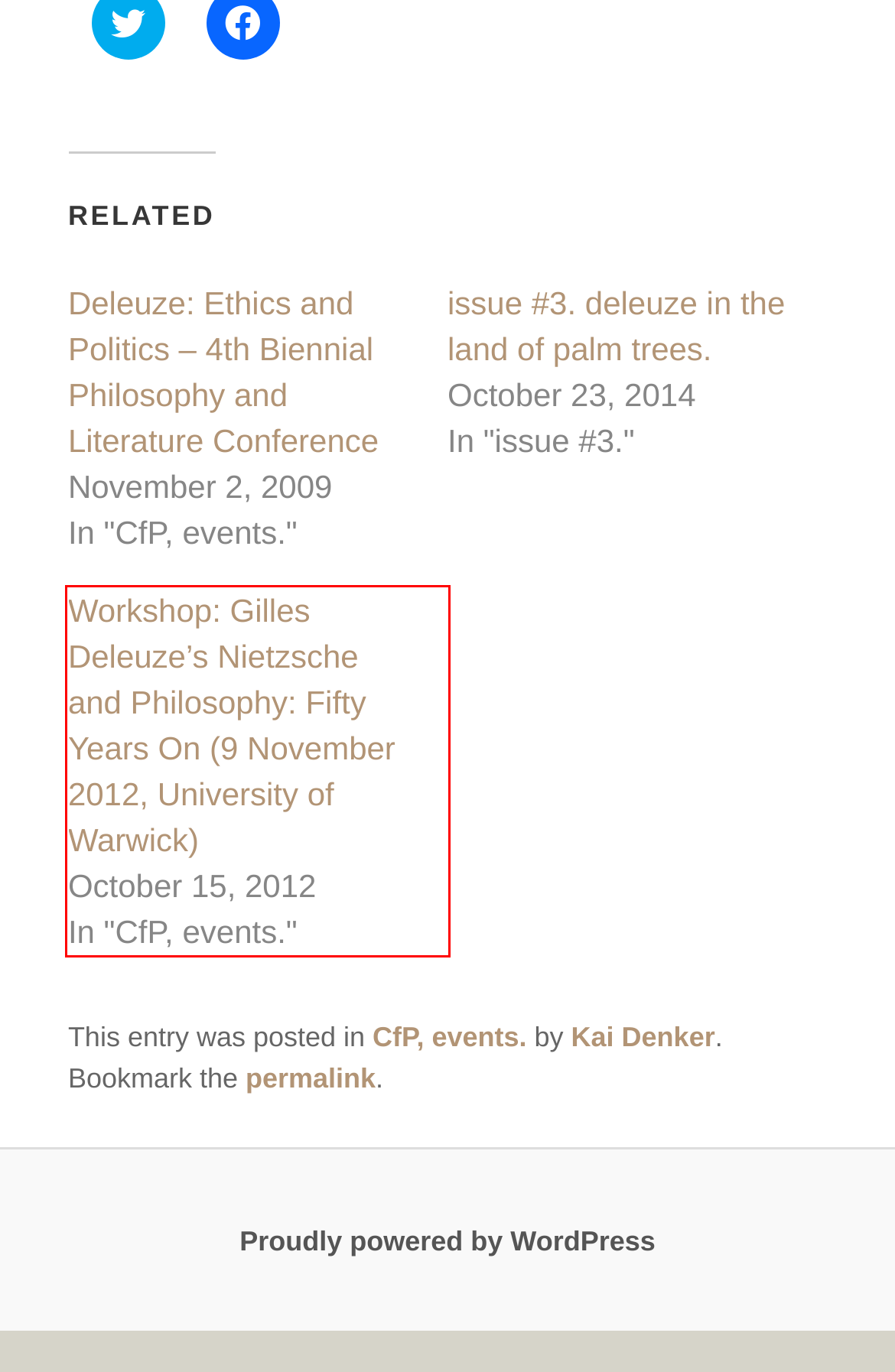Please analyze the provided webpage screenshot and perform OCR to extract the text content from the red rectangle bounding box.

Workshop: Gilles Deleuze’s Nietzsche and Philosophy: Fifty Years On (9 November 2012, University of Warwick) October 15, 2012 In "CfP, events."